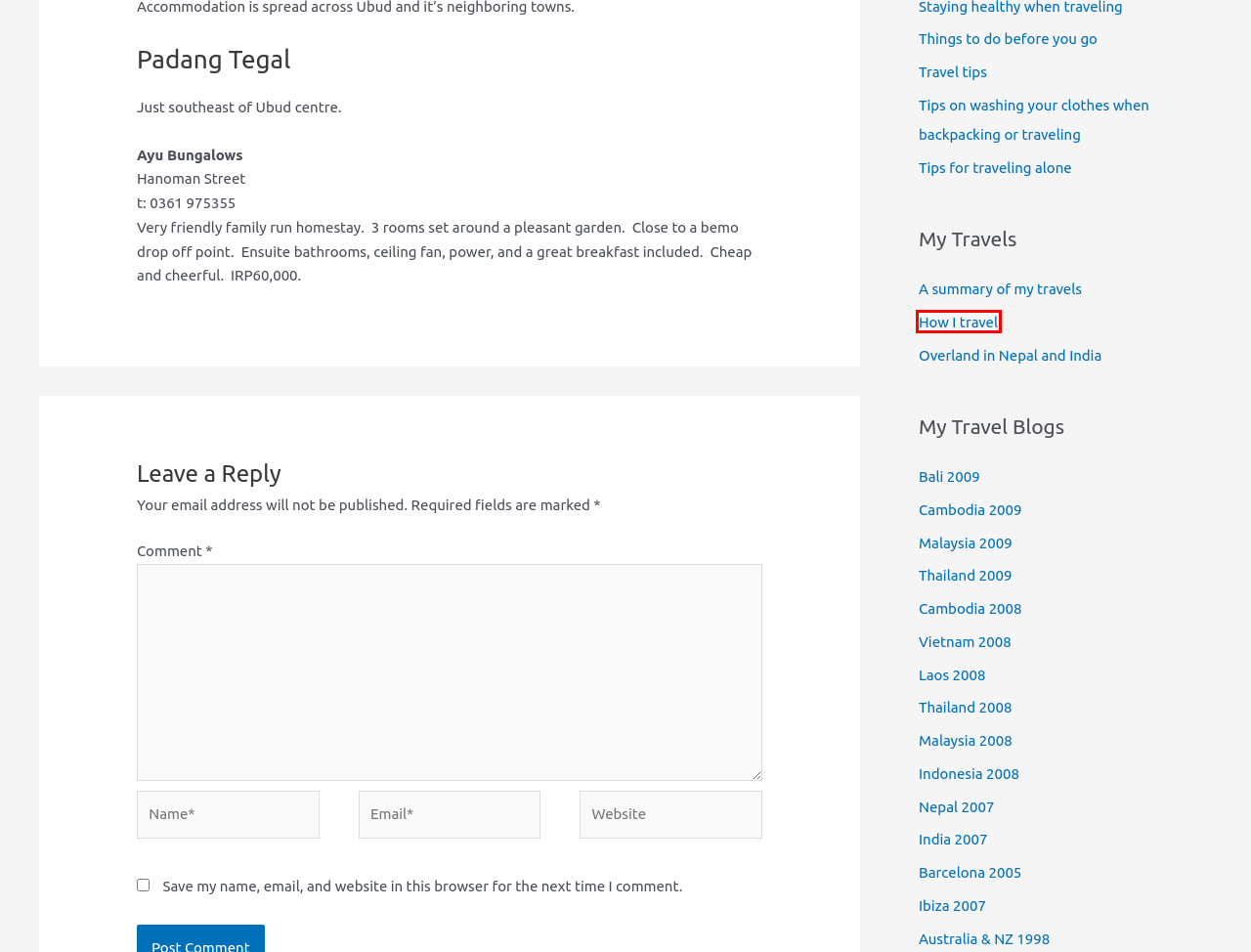You have a screenshot showing a webpage with a red bounding box highlighting an element. Choose the webpage description that best fits the new webpage after clicking the highlighted element. The descriptions are:
A. Bali 2009 – iTravelAbout
B. Malaysia 2009 – iTravelAbout
C. Cambodia 2008 – iTravelAbout
D. Nepal 2007 – iTravelAbout
E. Thailand 2008 – iTravelAbout
F. A summary of my travels – iTravelAbout
G. Laos 2008 – iTravelAbout
H. How I travel – iTravelAbout

H